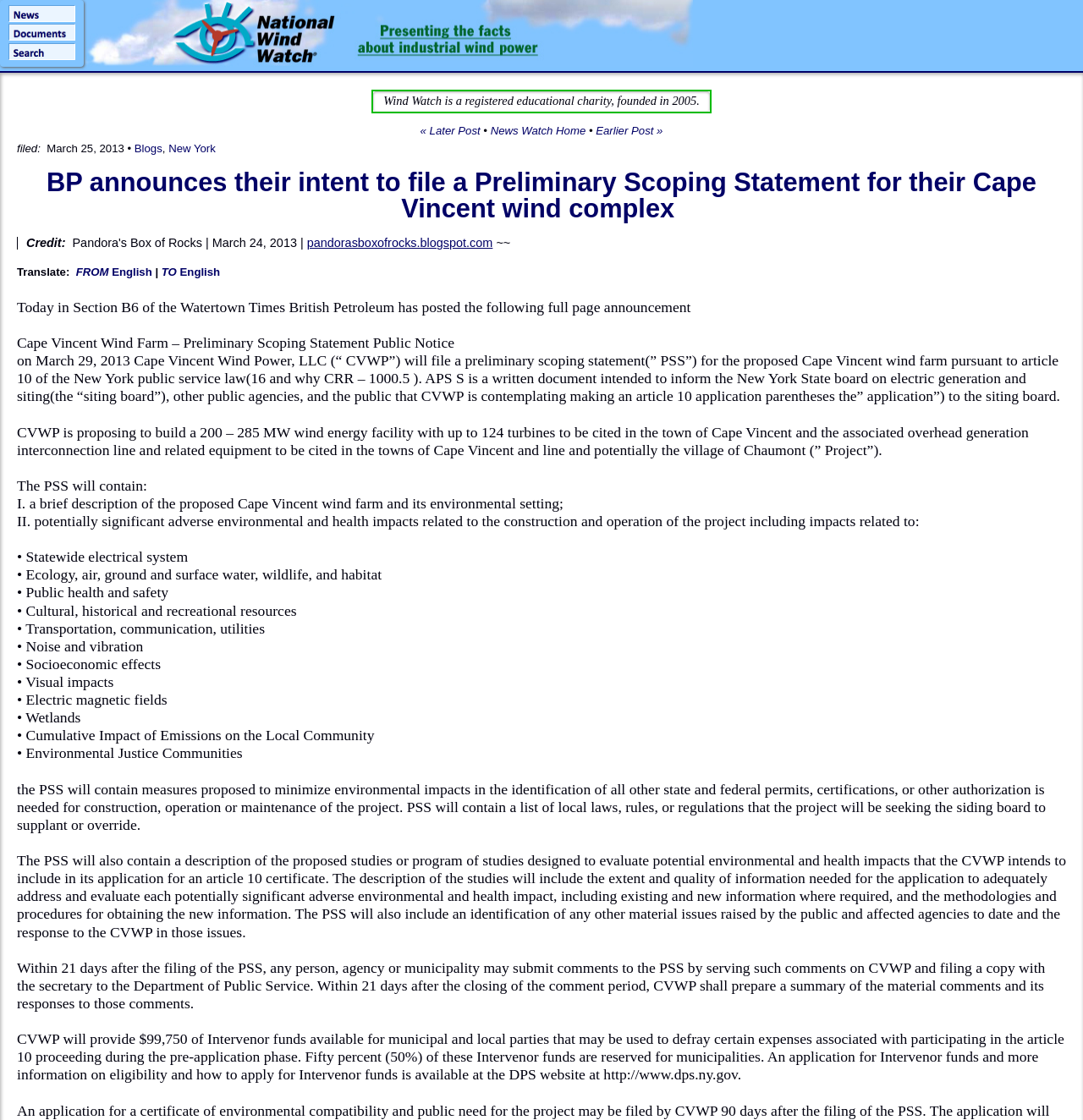Specify the bounding box coordinates of the area to click in order to execute this command: 'Click on the 'National Wind Watch: Presenting the facts about industrial wind power' link'. The coordinates should consist of four float numbers ranging from 0 to 1, and should be formatted as [left, top, right, bottom].

[0.0, 0.051, 0.562, 0.062]